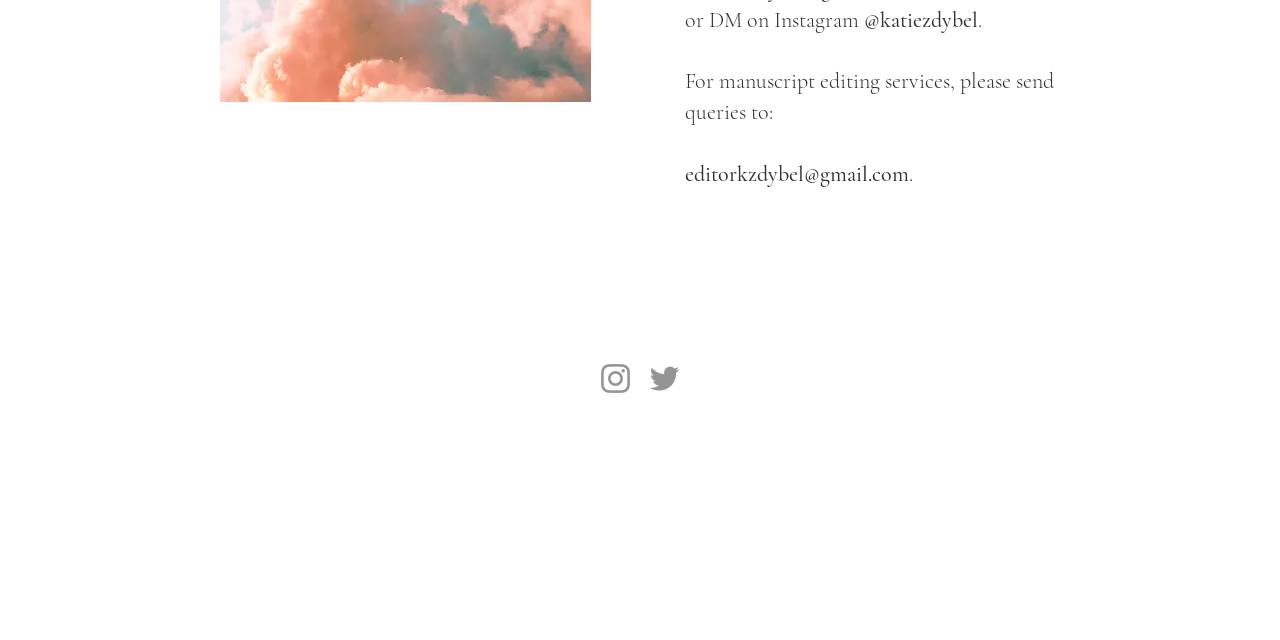For the given element description aria-label="Instagram", determine the bounding box coordinates of the UI element. The coordinates should follow the format (top-left x, top-left y, bottom-right x, bottom-right y) and be within the range of 0 to 1.

[0.466, 0.561, 0.496, 0.622]